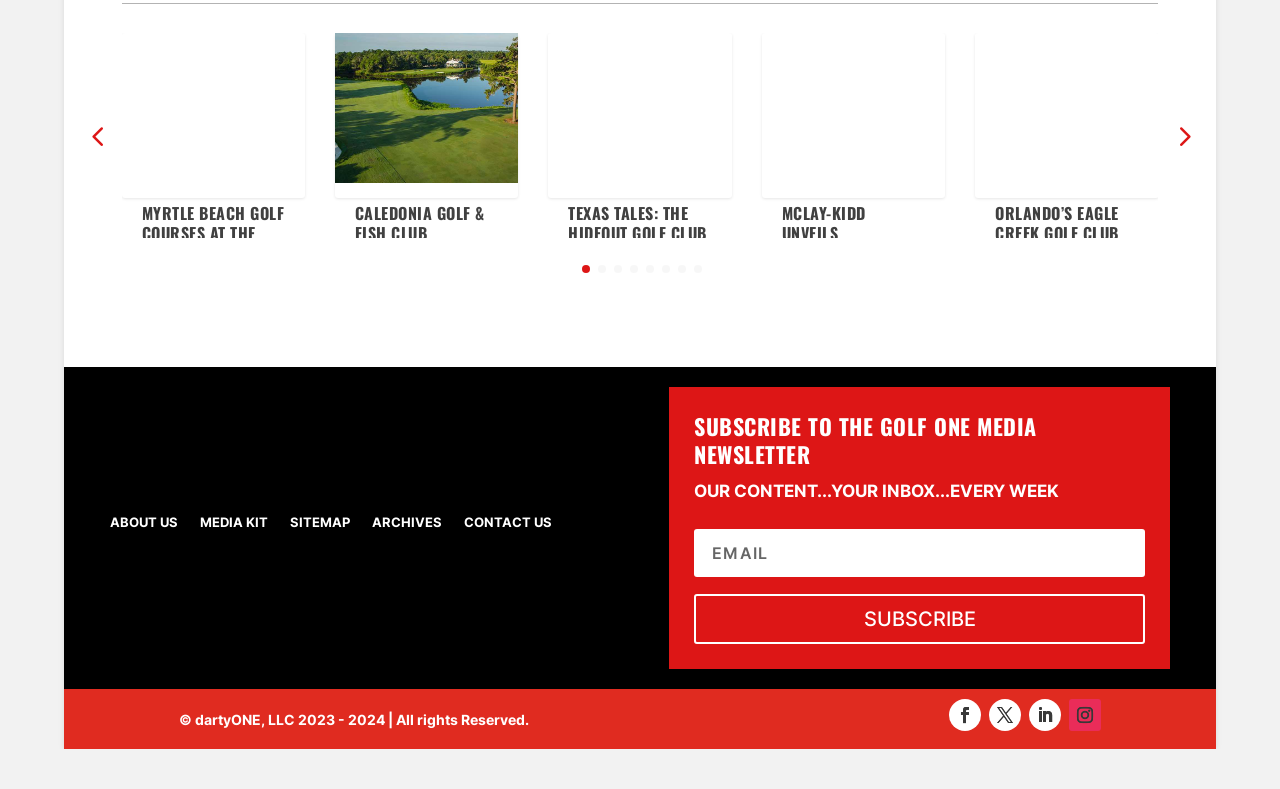Can you find the bounding box coordinates for the element to click on to achieve the instruction: "View the article about Myrtle Beach Golf Courses"?

[0.111, 0.254, 0.222, 0.39]